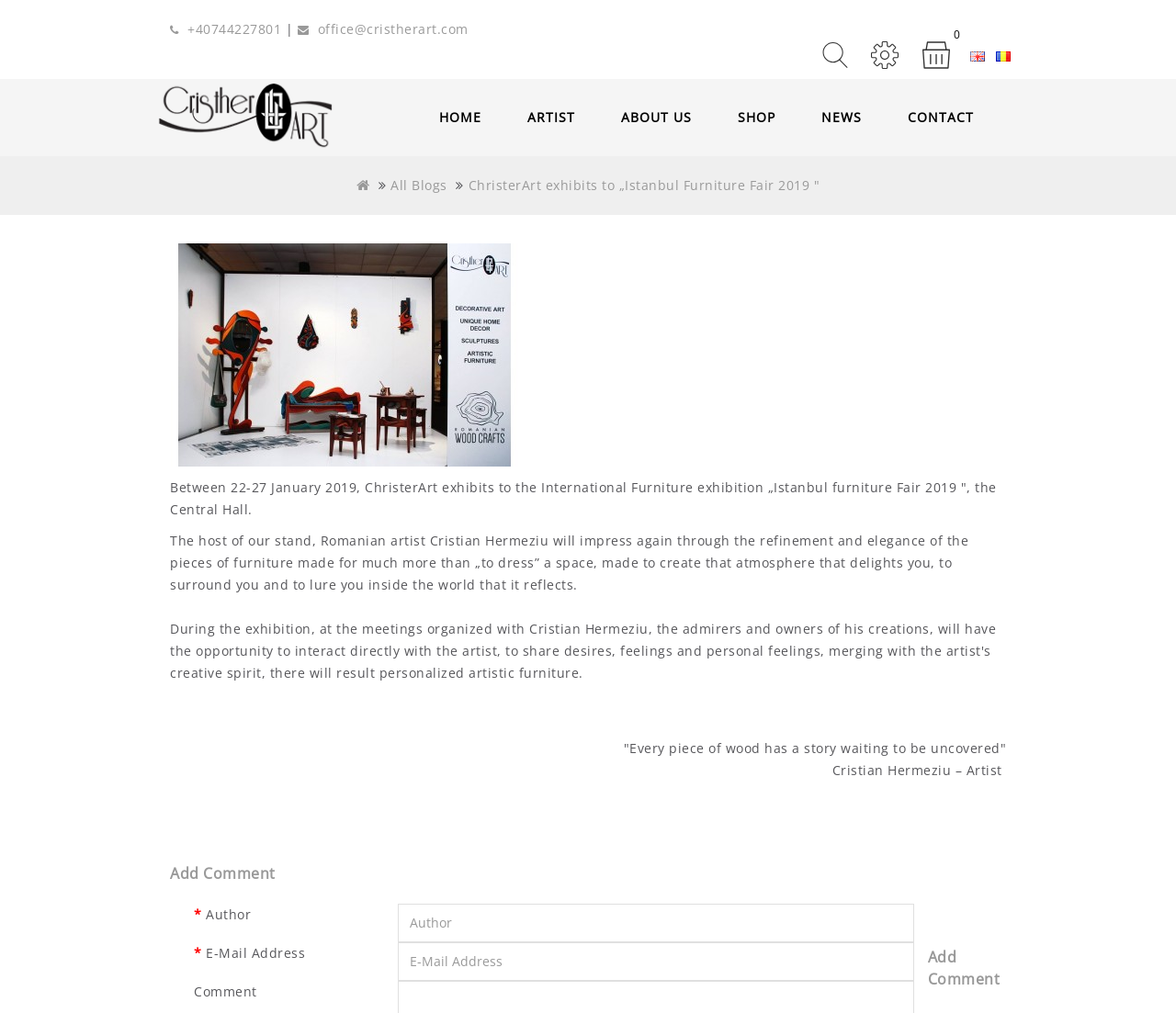Please respond in a single word or phrase: 
How many languages can the website be translated to?

2